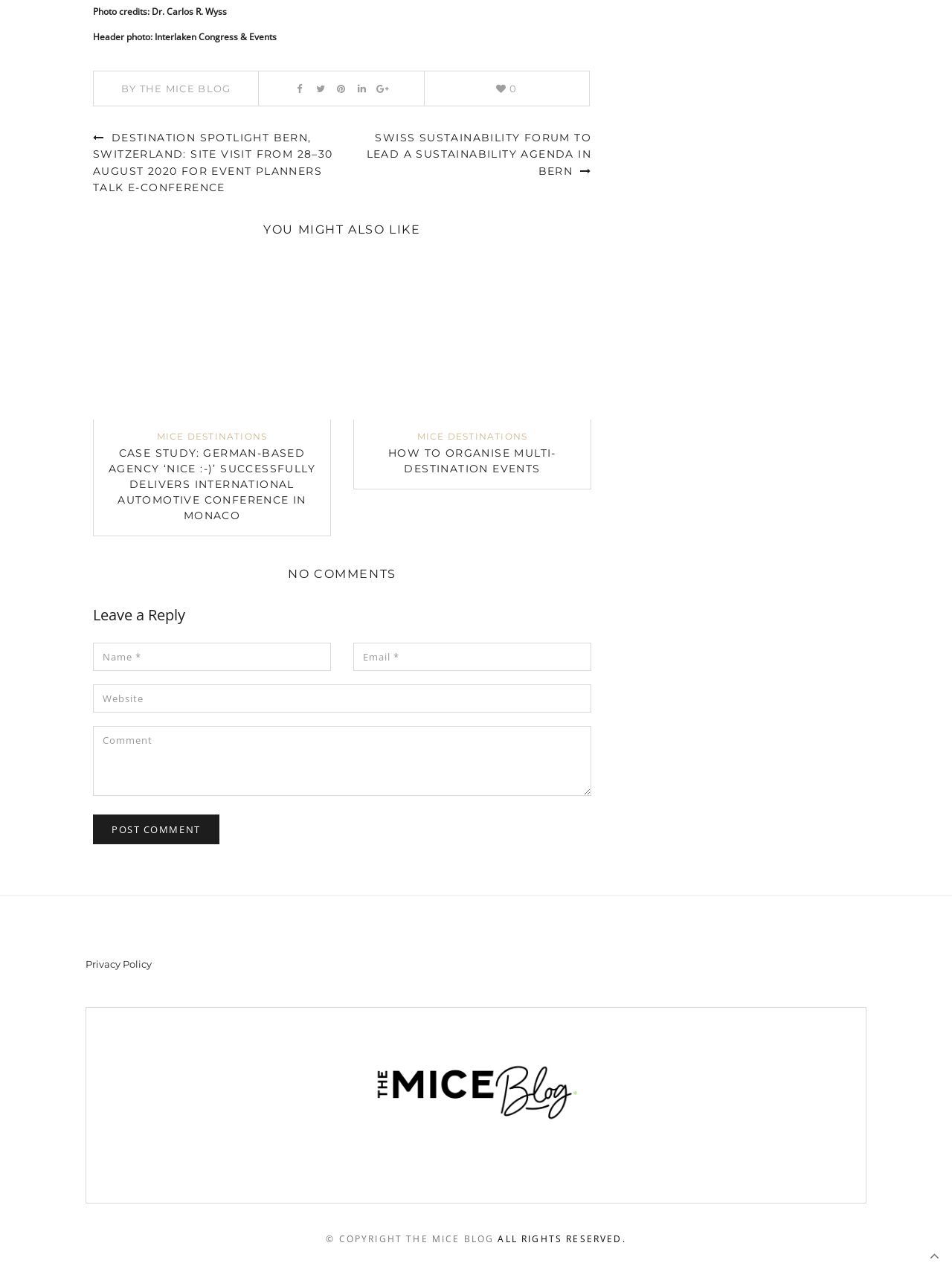Find the bounding box of the UI element described as: "title="Twitter"". The bounding box coordinates should be given as four float values between 0 and 1, i.e., [left, top, right, bottom].

[0.327, 0.056, 0.346, 0.083]